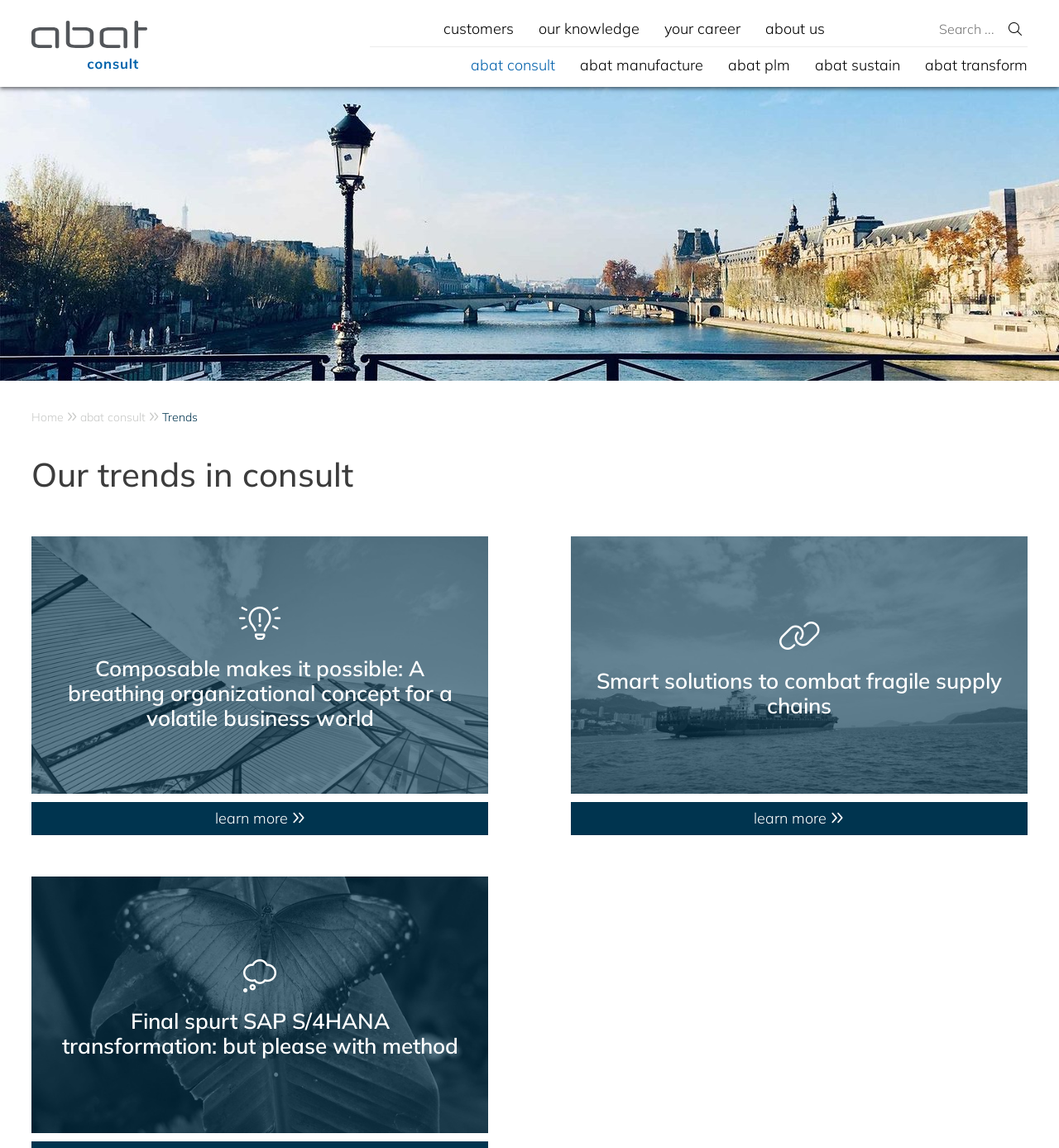Provide a single word or phrase answer to the question: 
What is the topic of the first article?

Composable organizational concept